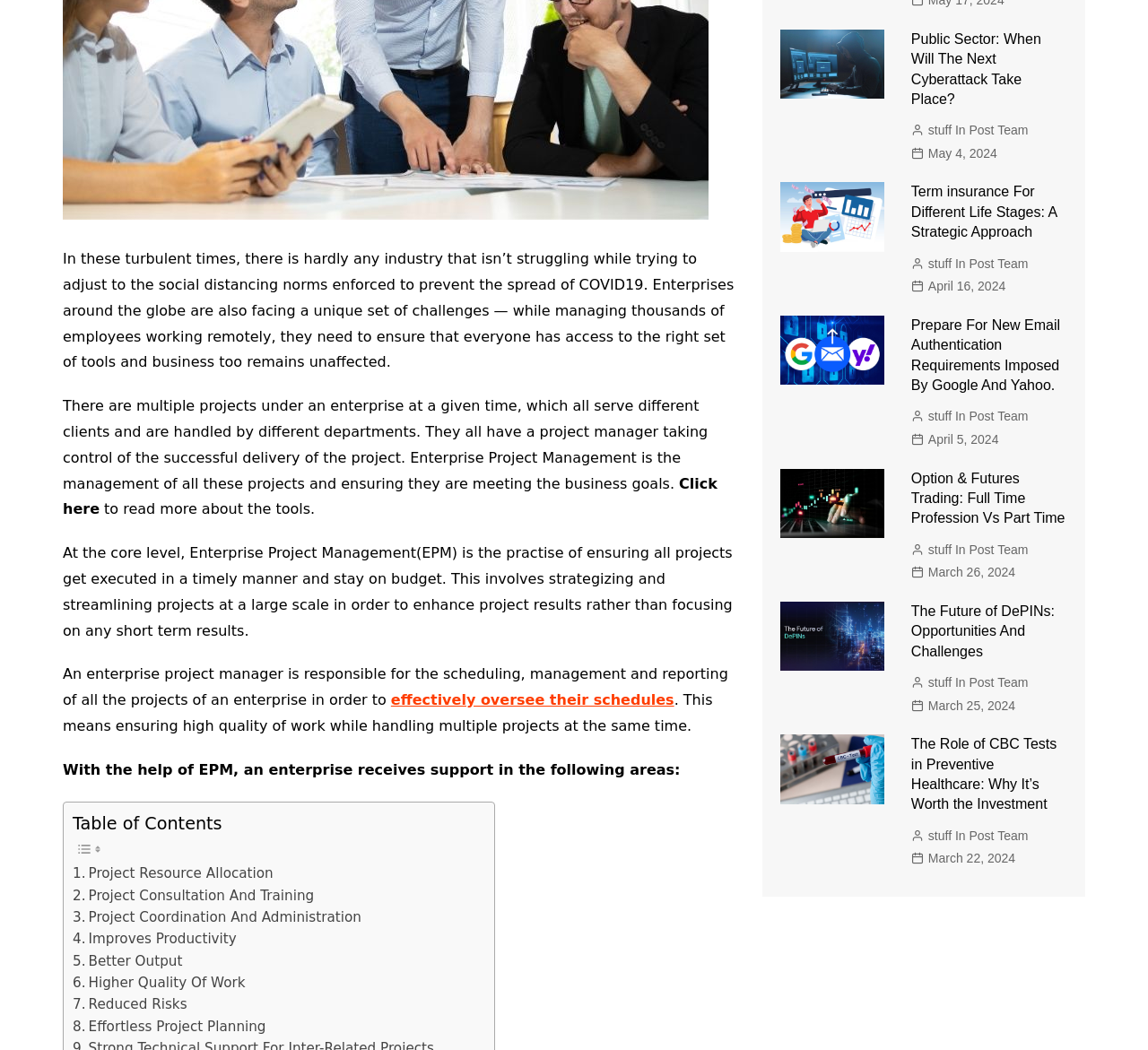From the webpage screenshot, identify the region described by May 4, 2024. Provide the bounding box coordinates as (top-left x, top-left y, bottom-right x, bottom-right y), with each value being a floating point number between 0 and 1.

[0.794, 0.137, 0.869, 0.156]